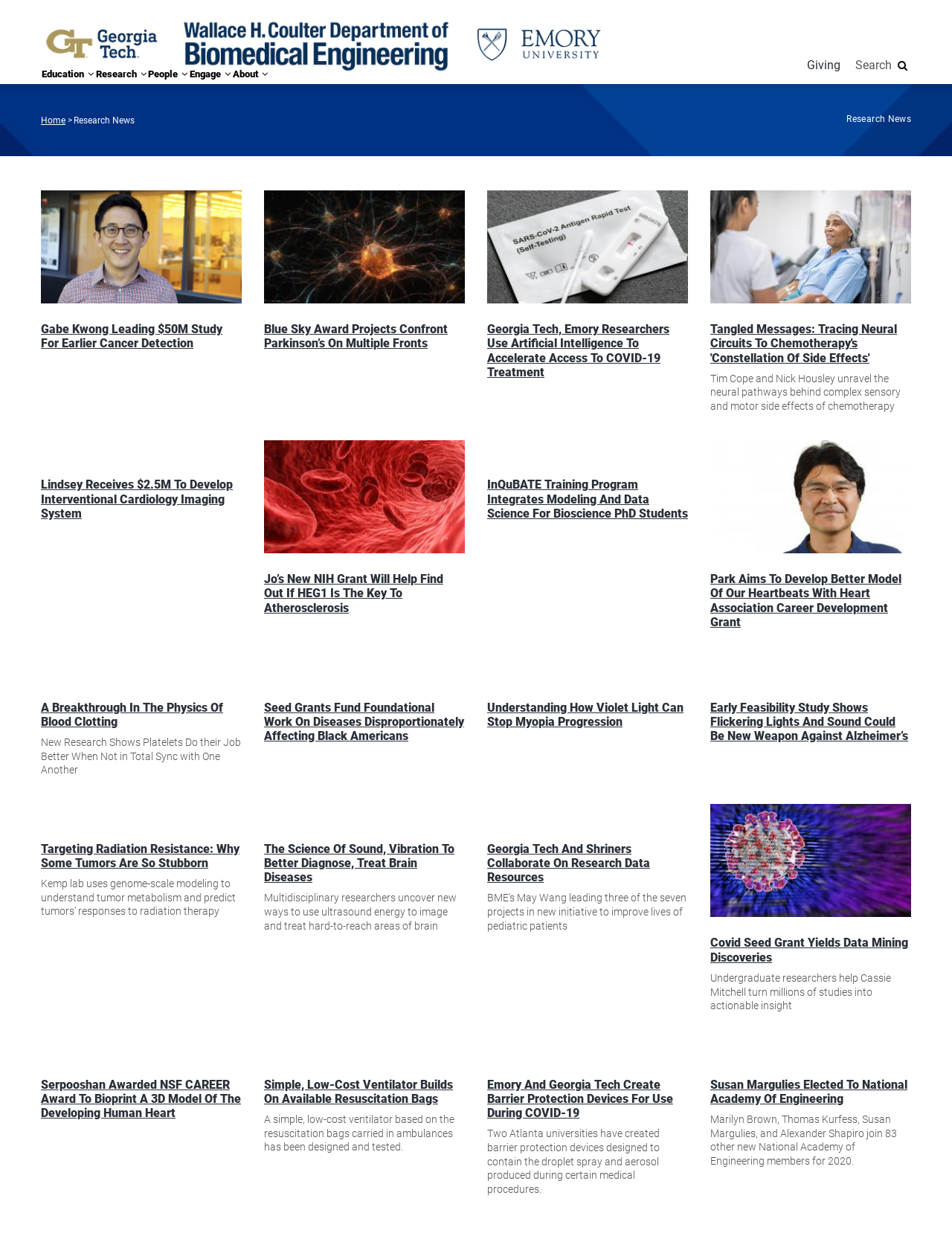Determine the bounding box coordinates of the clickable region to carry out the instruction: "View 'Giving' page".

[0.848, 0.066, 0.883, 0.077]